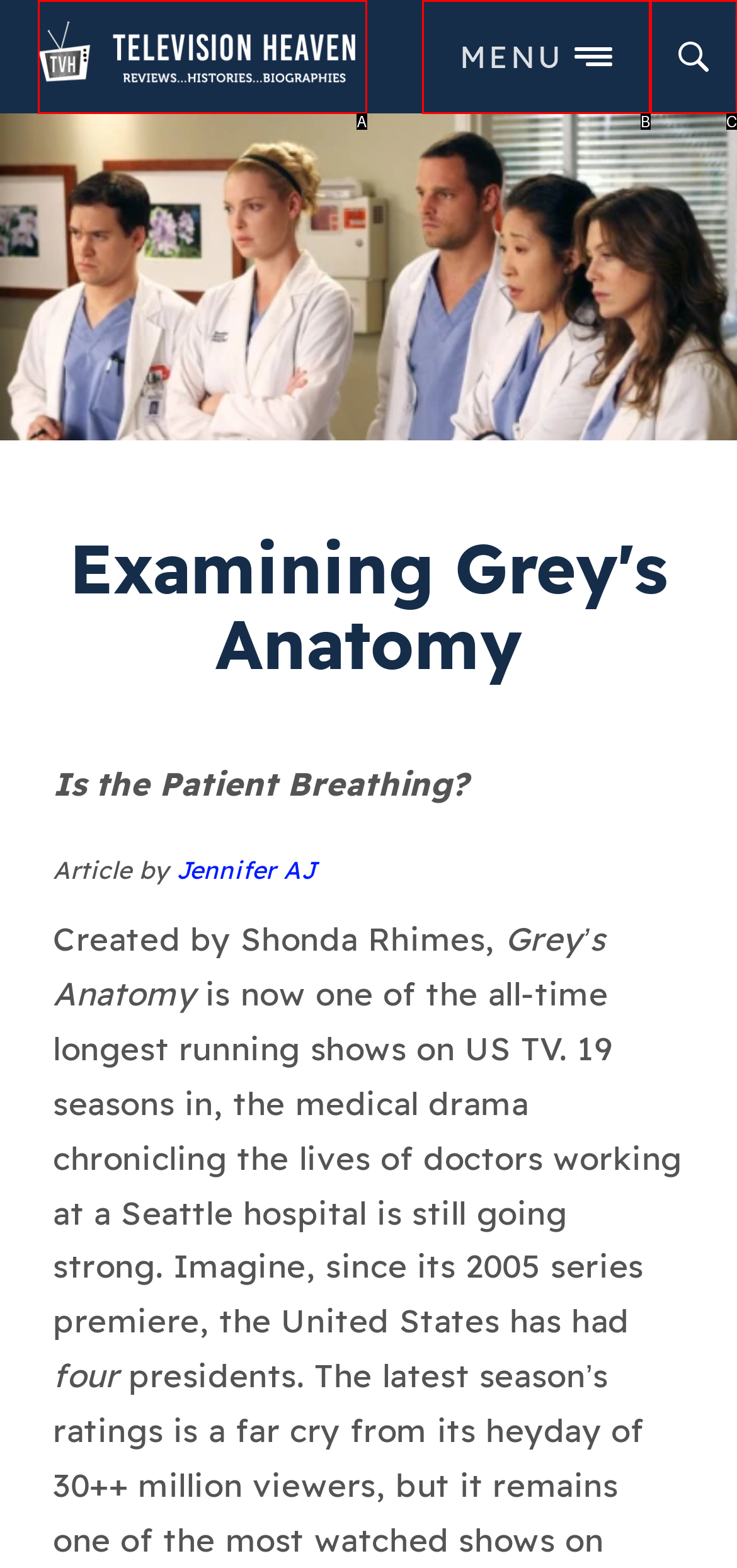Tell me the letter of the HTML element that best matches the description: Search from the provided options.

C